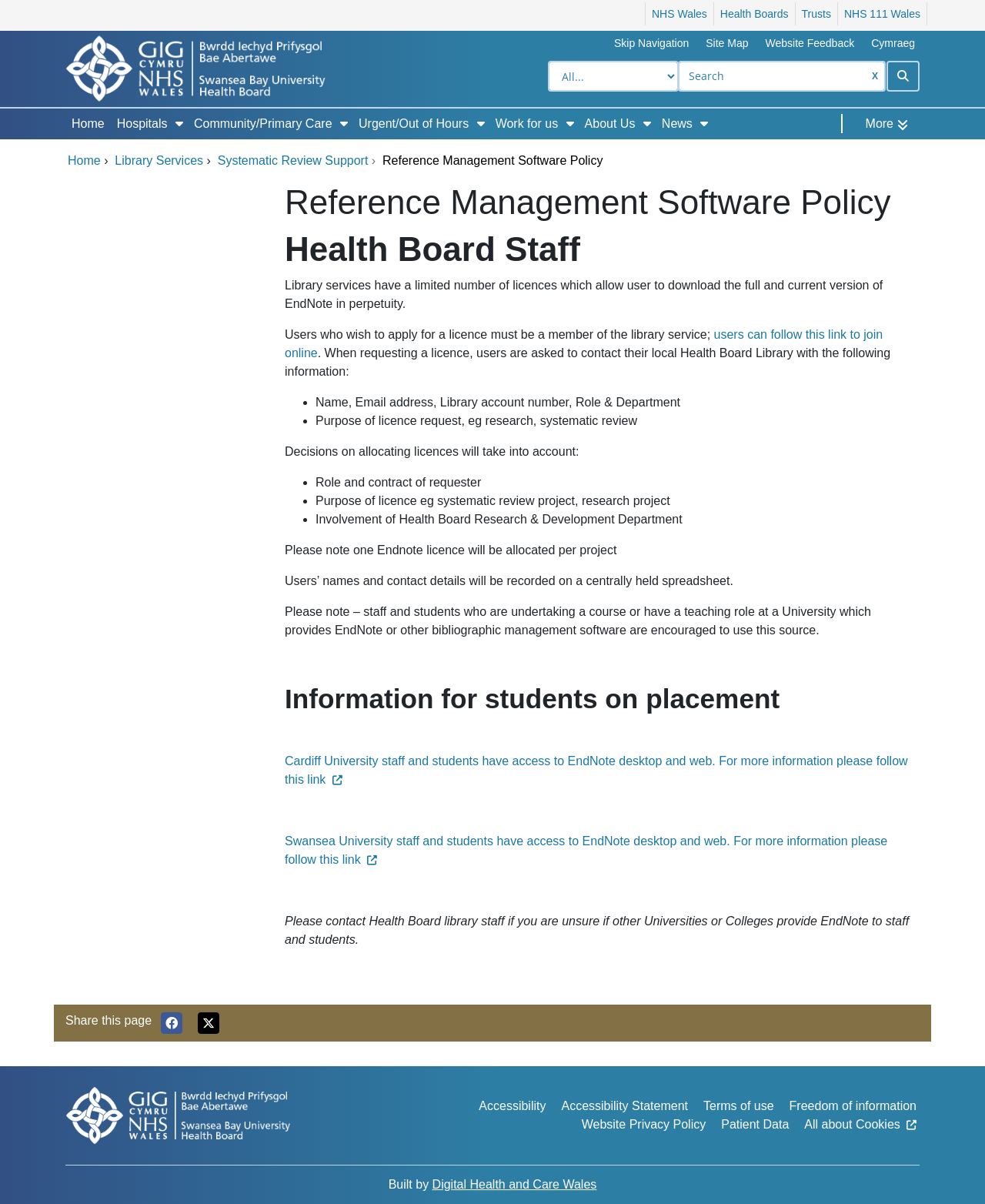Identify the bounding box coordinates for the element you need to click to achieve the following task: "Search for something". The coordinates must be four float values ranging from 0 to 1, formatted as [left, top, right, bottom].

[0.688, 0.051, 0.899, 0.076]